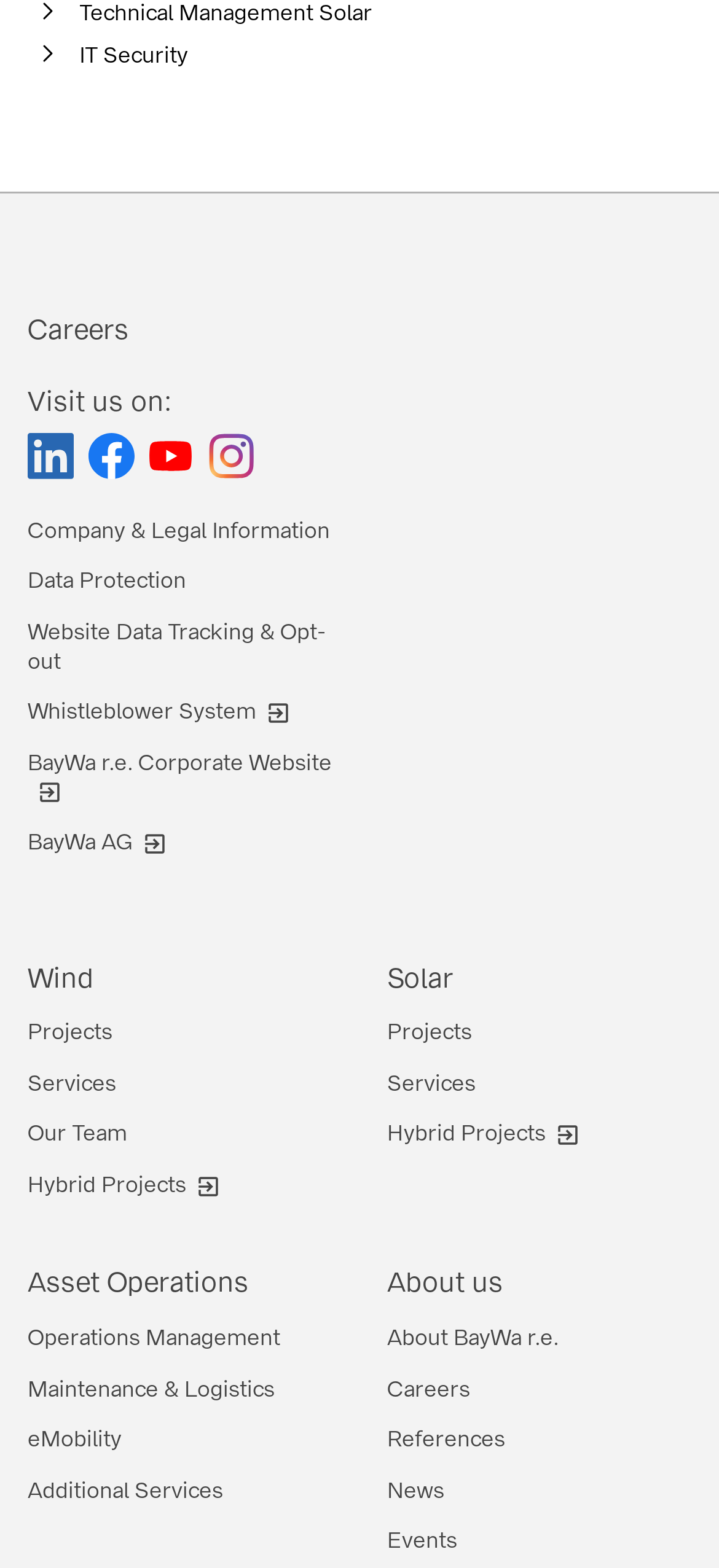How many links are there under IT Security?
Respond to the question with a single word or phrase according to the image.

0